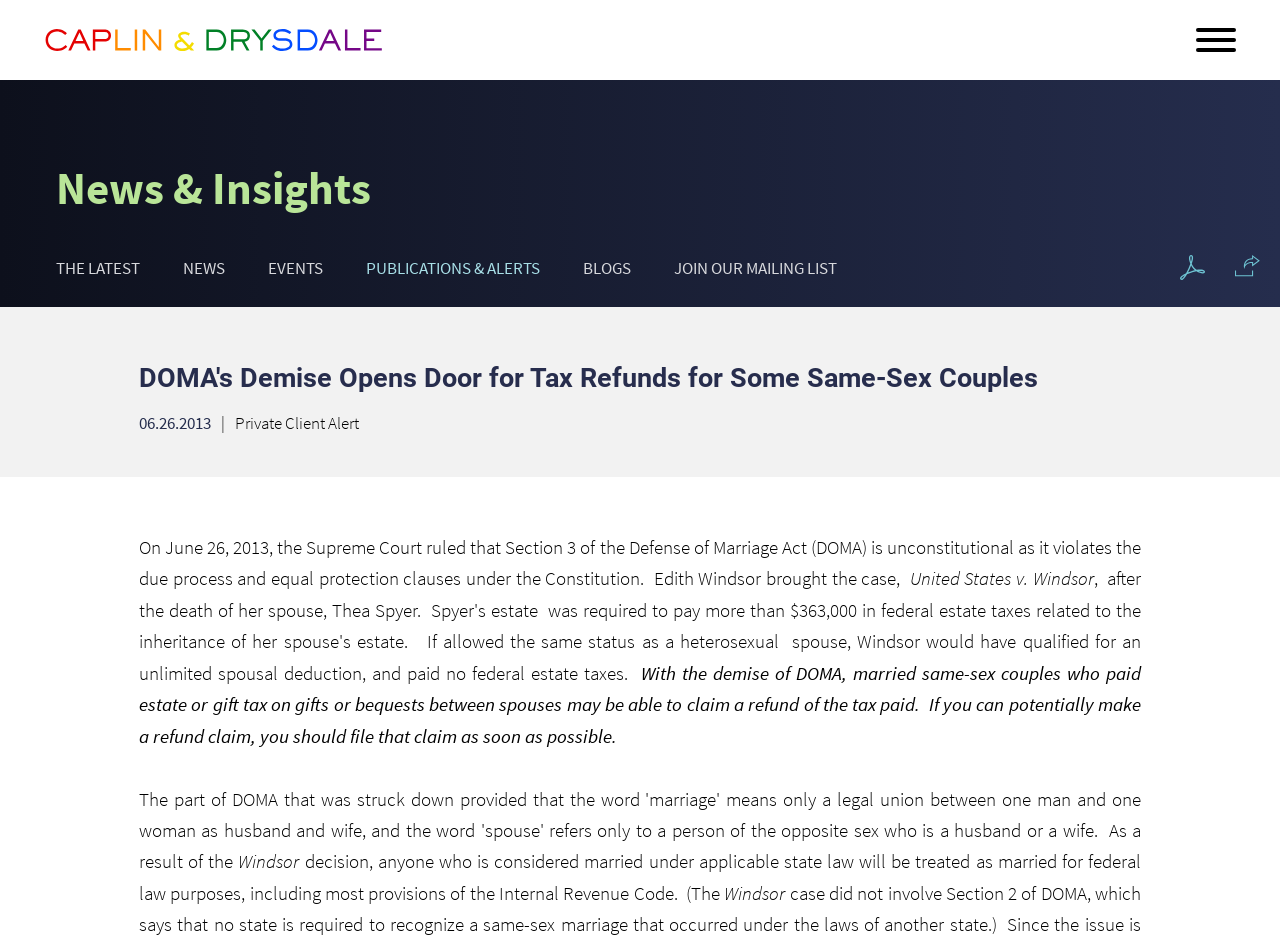What is the topic of the article on this webpage?
Could you answer the question with a detailed and thorough explanation?

I found a heading element with the text 'DOMA's Demise Opens Door for Tax Refunds for Some Same-Sex Couples' which suggests that the article on this webpage is about the demise of DOMA and its implications.